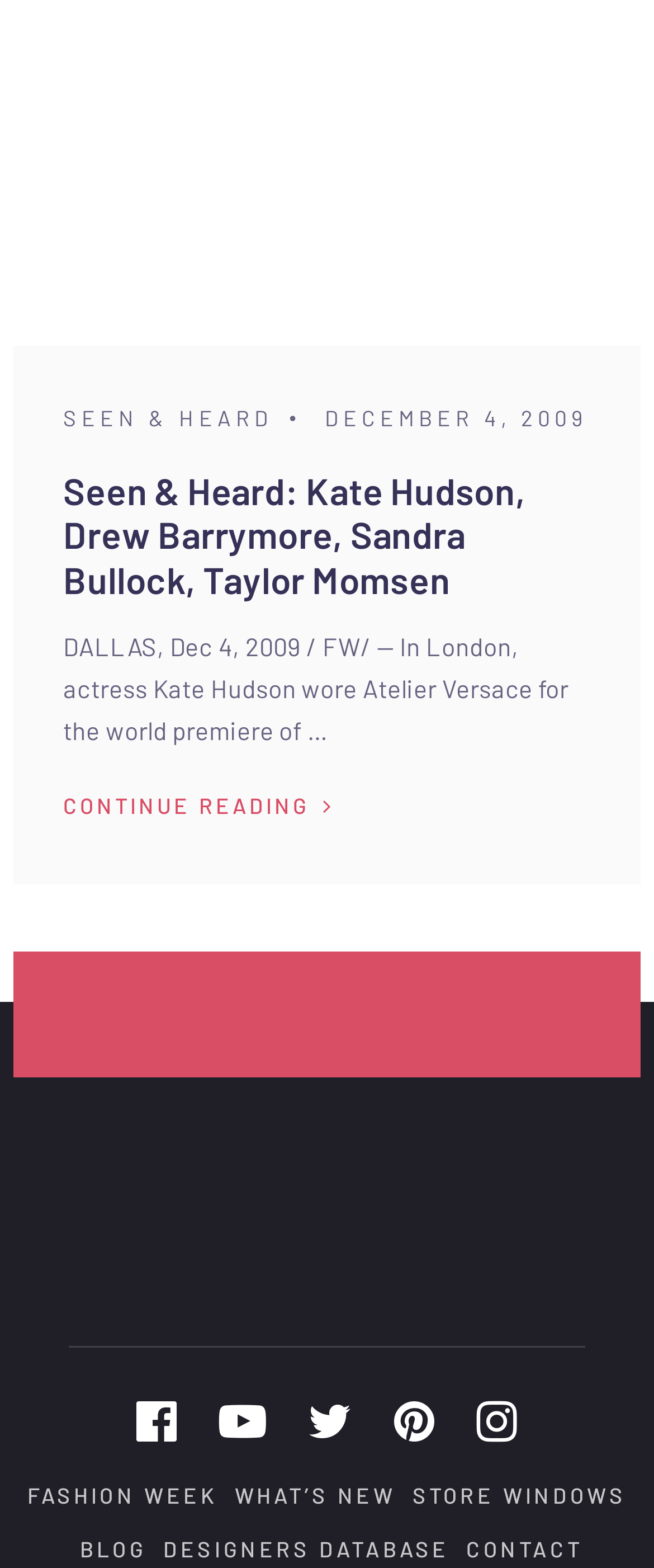Determine the bounding box coordinates of the clickable element necessary to fulfill the instruction: "continue reading the article". Provide the coordinates as four float numbers within the 0 to 1 range, i.e., [left, top, right, bottom].

[0.097, 0.501, 0.512, 0.528]